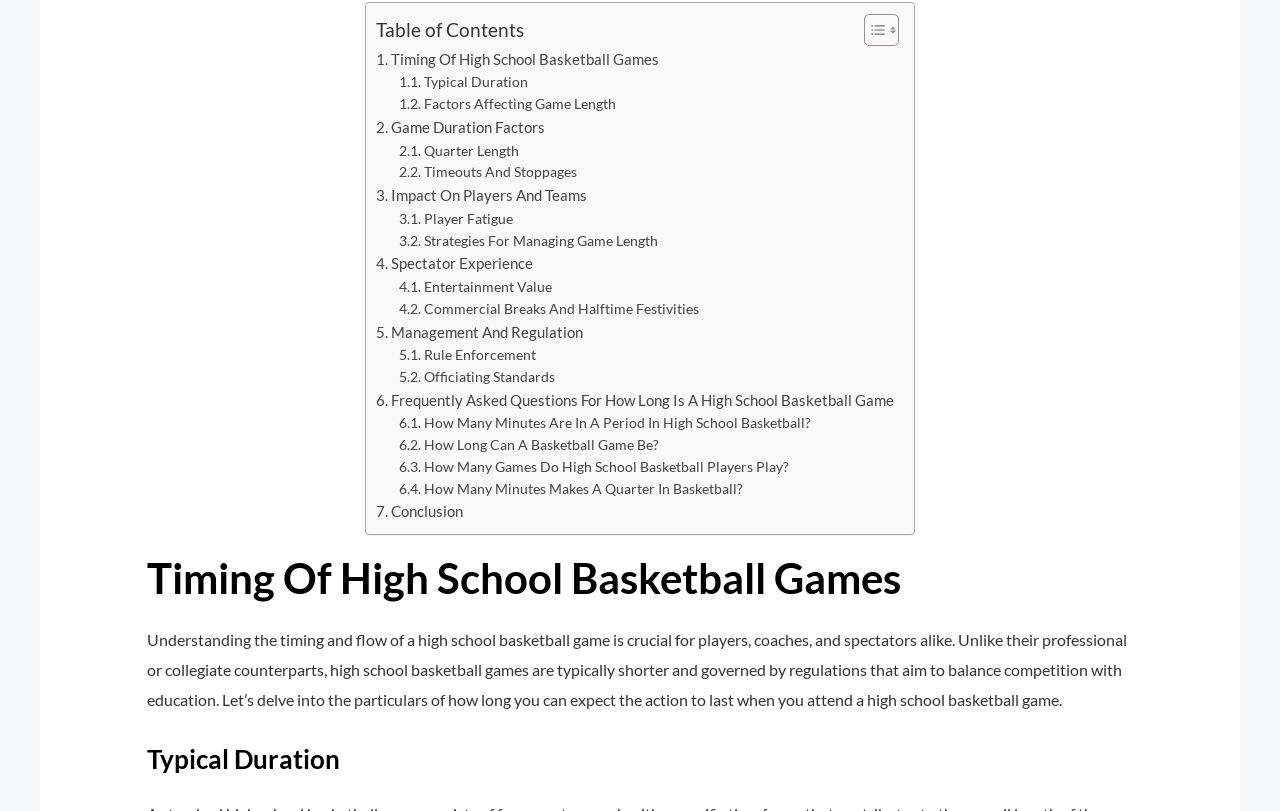Please mark the bounding box coordinates of the area that should be clicked to carry out the instruction: "Go to 'Conclusion'".

[0.294, 0.616, 0.362, 0.646]